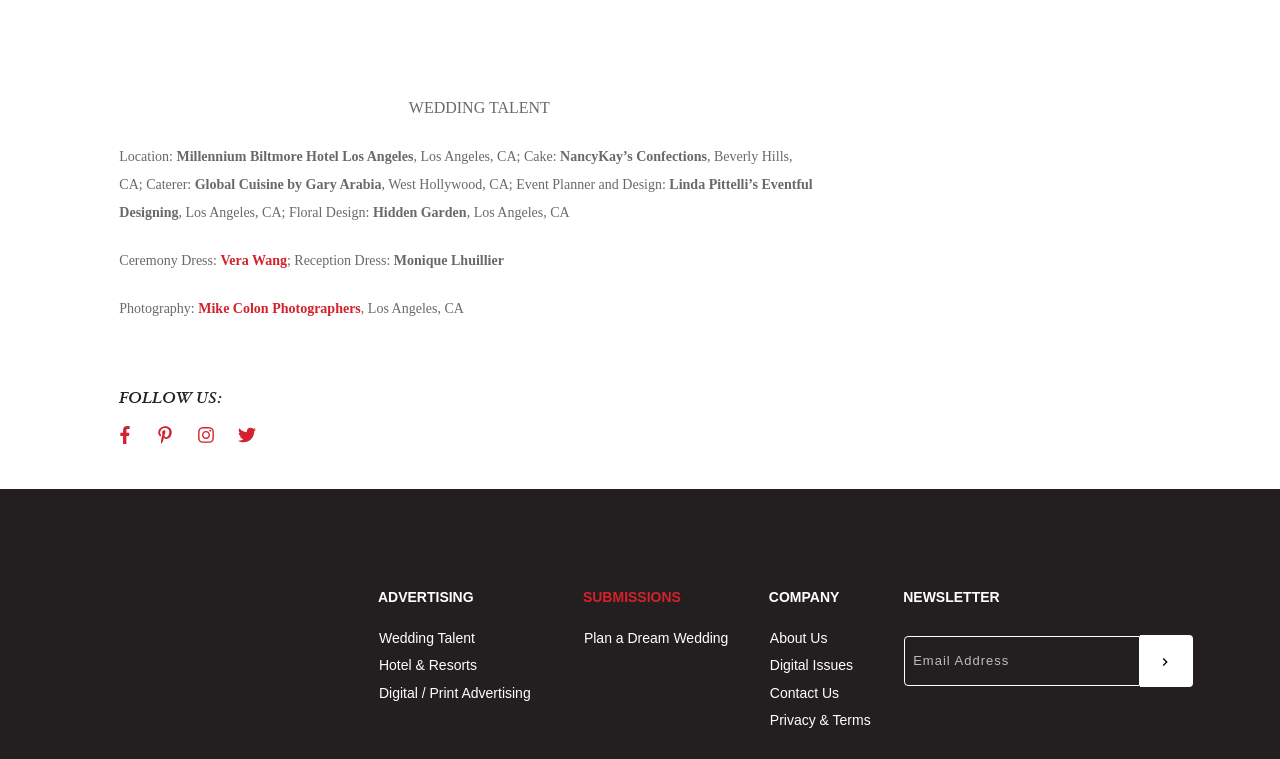What is the name of the cake designer?
Give a comprehensive and detailed explanation for the question.

I found the answer by looking at the 'Cake:' section, which is located at the top of the webpage. The text 'NancyKay’s Confections' is listed as the cake designer.